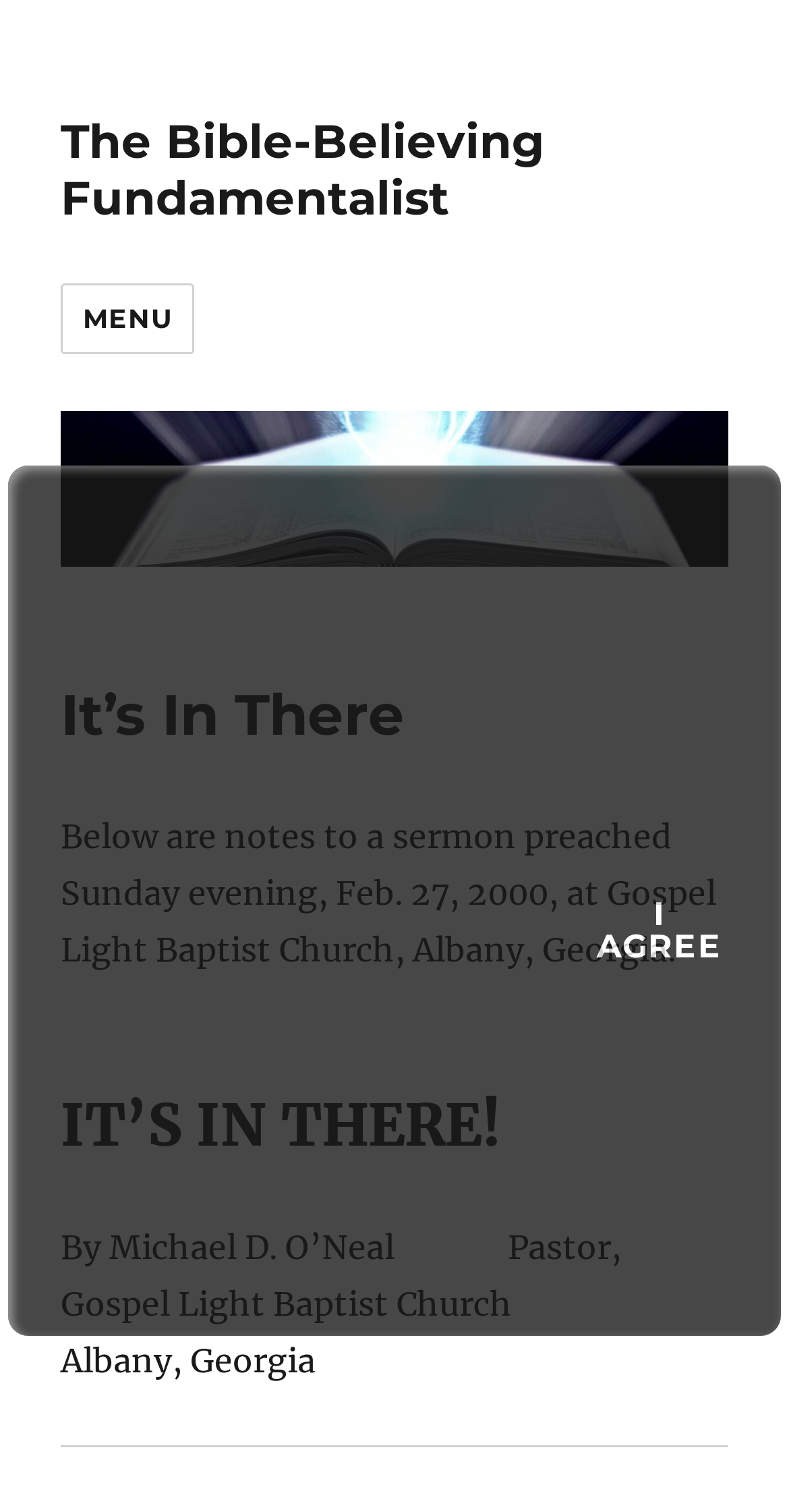What is the sermon about?
Answer with a single word or phrase by referring to the visual content.

It's In There